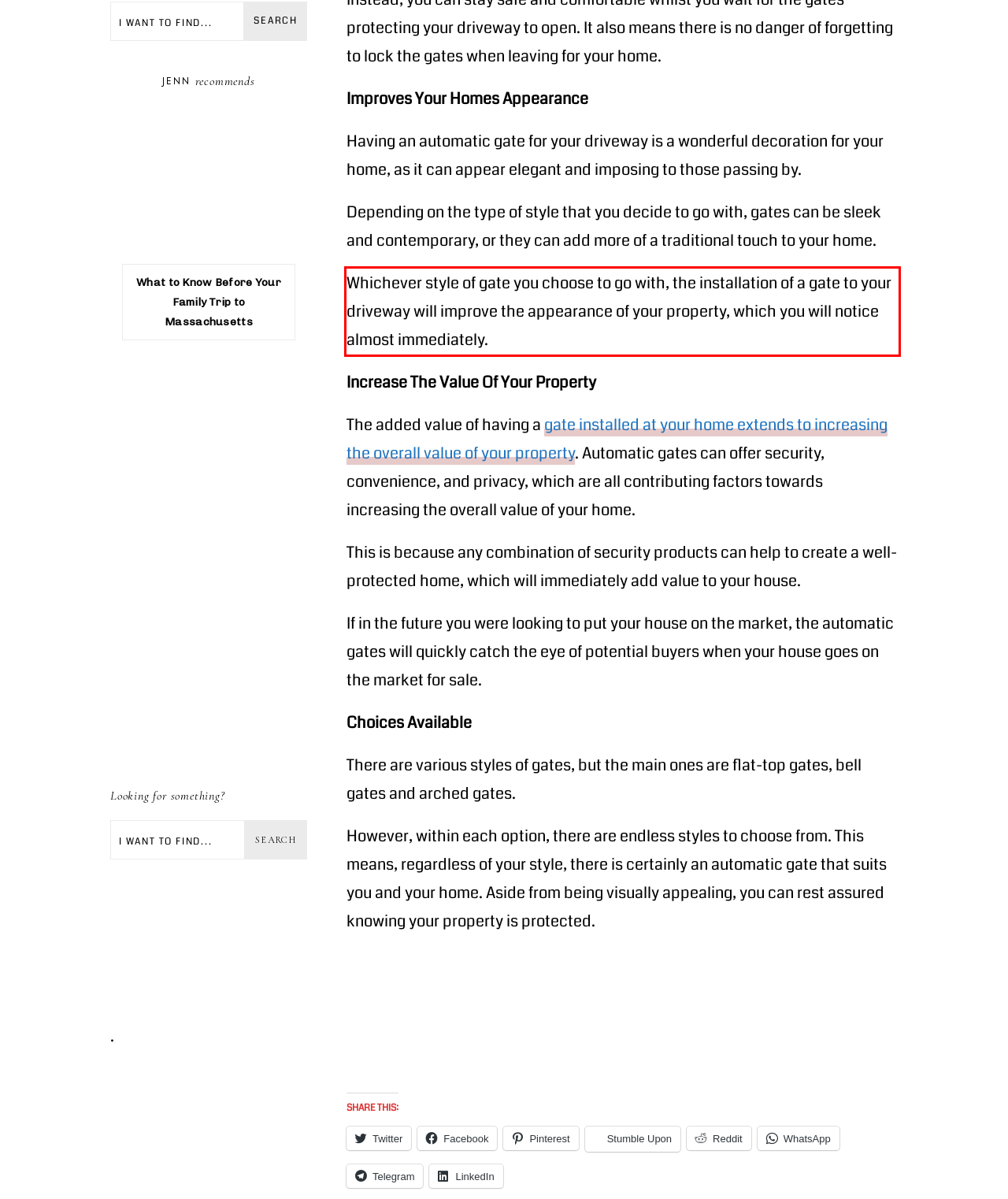You have a screenshot with a red rectangle around a UI element. Recognize and extract the text within this red bounding box using OCR.

Whichever style of gate you choose to go with, the installation of a gate to your driveway will improve the appearance of your property, which you will notice almost immediately.